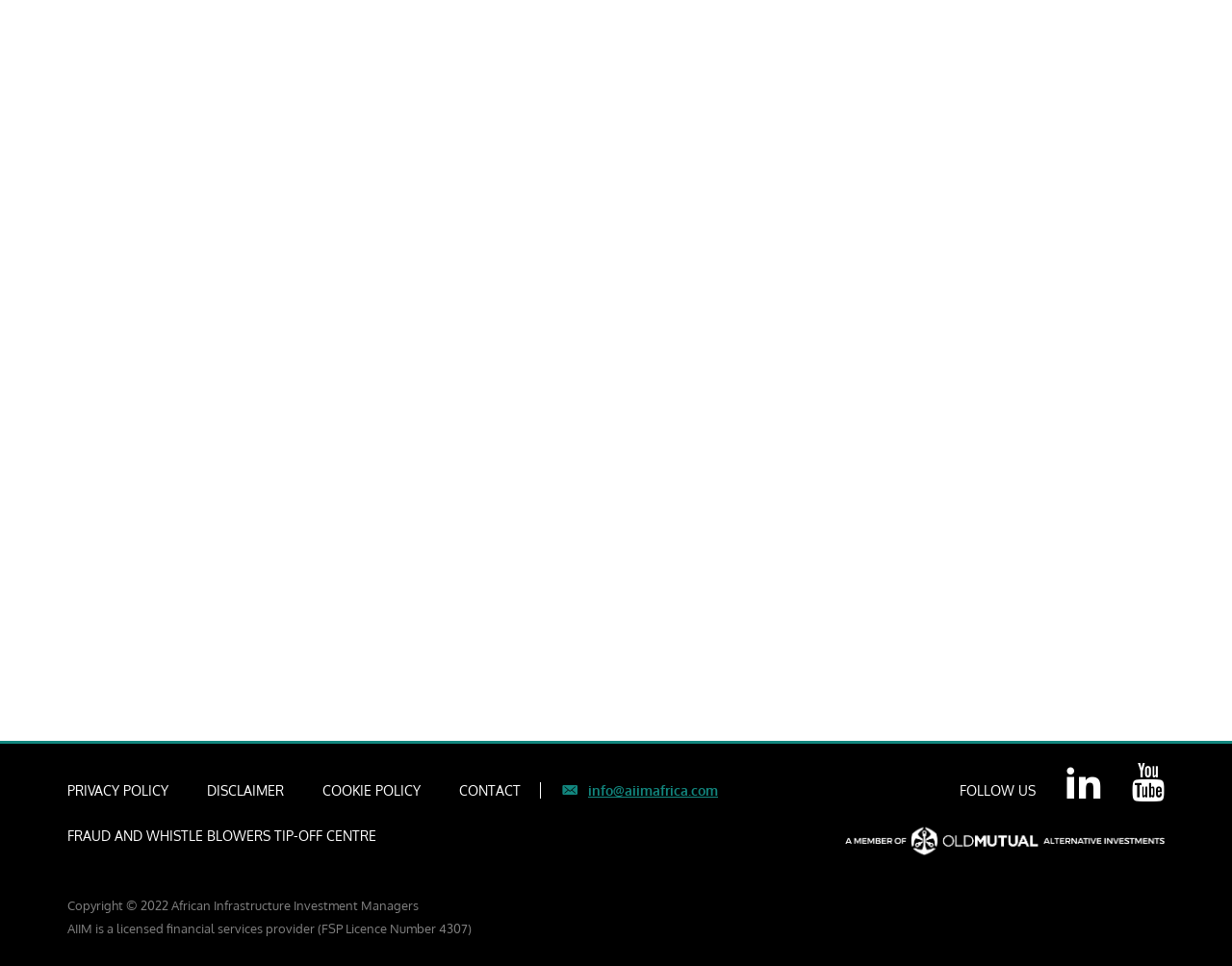Provide the bounding box coordinates for the UI element that is described as: "COOKIE POLICY".

[0.262, 0.81, 0.341, 0.827]